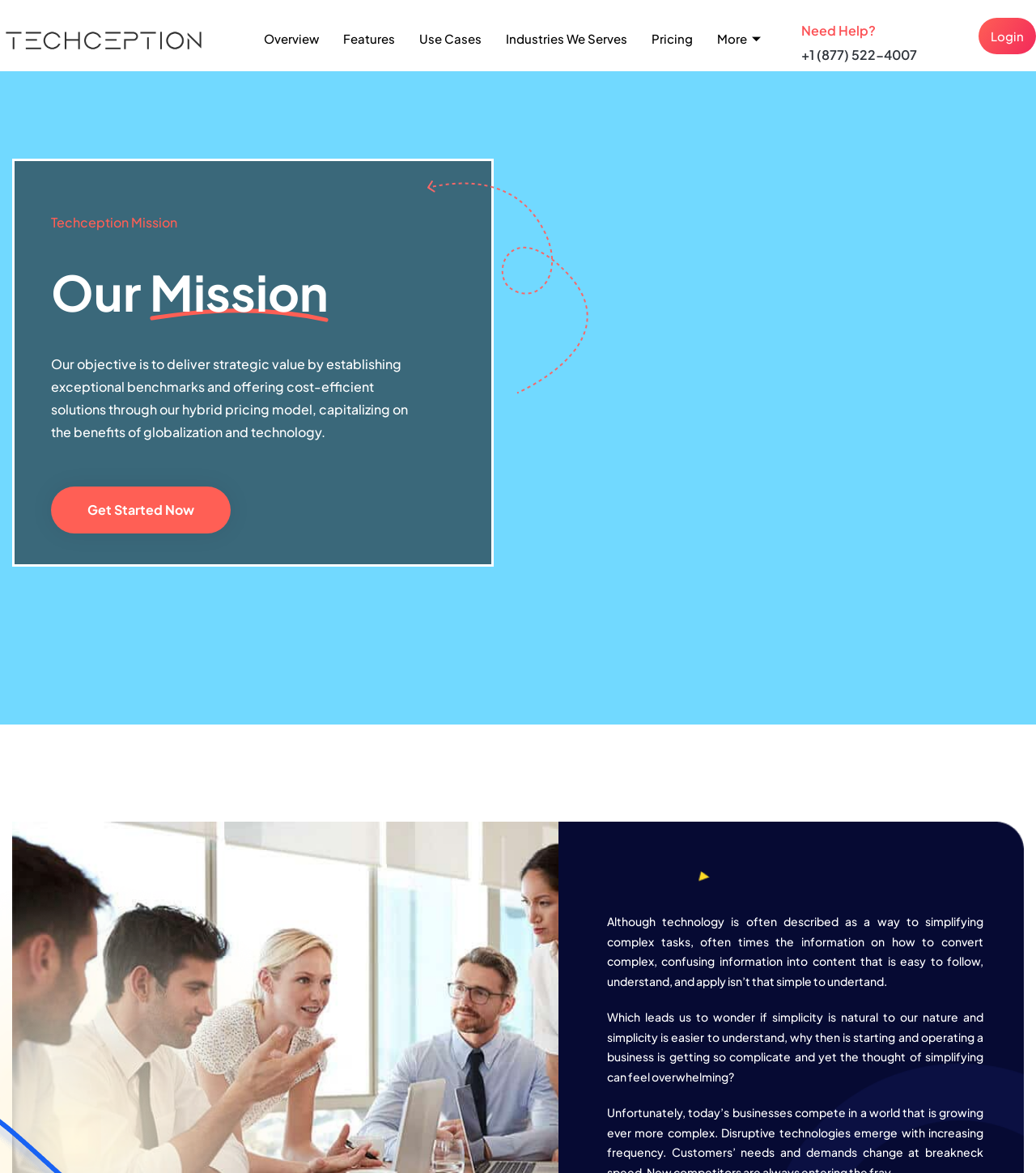Please identify the bounding box coordinates for the region that you need to click to follow this instruction: "View your basket".

None